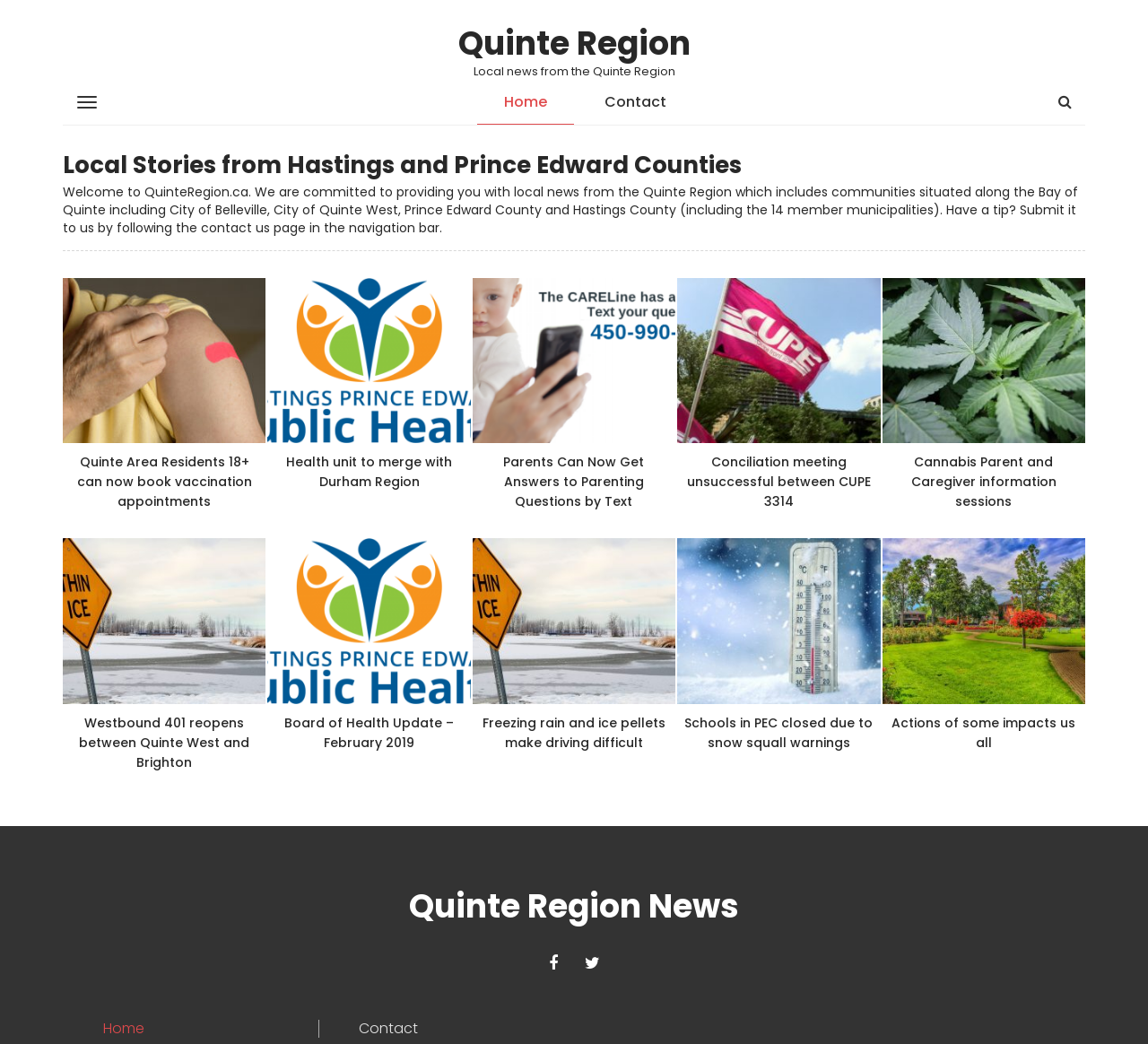Locate the bounding box of the user interface element based on this description: "parent_node: Home".

[0.066, 0.077, 0.085, 0.119]